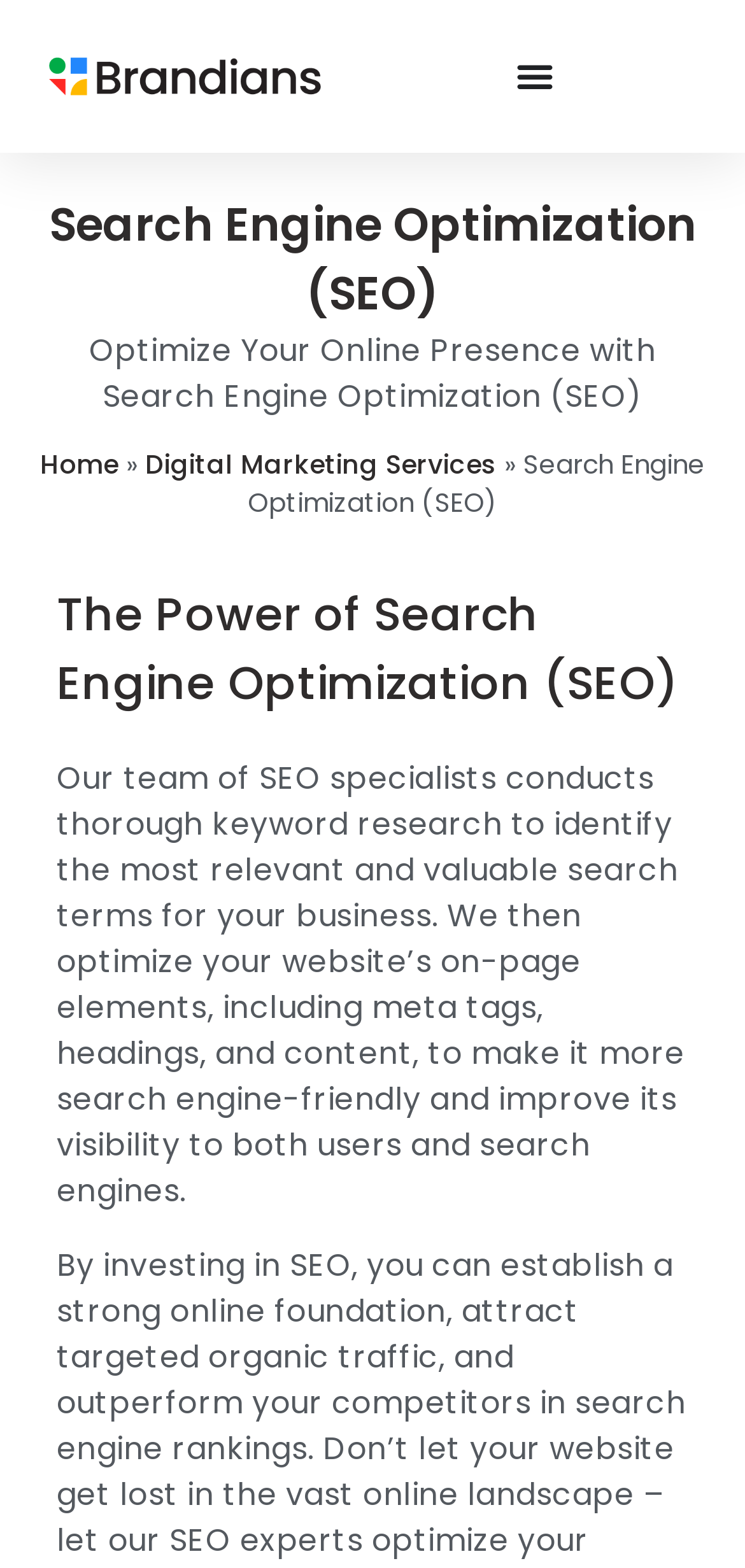What is the purpose of the team of SEO specialists?
Based on the screenshot, respond with a single word or phrase.

Conduct thorough keyword research